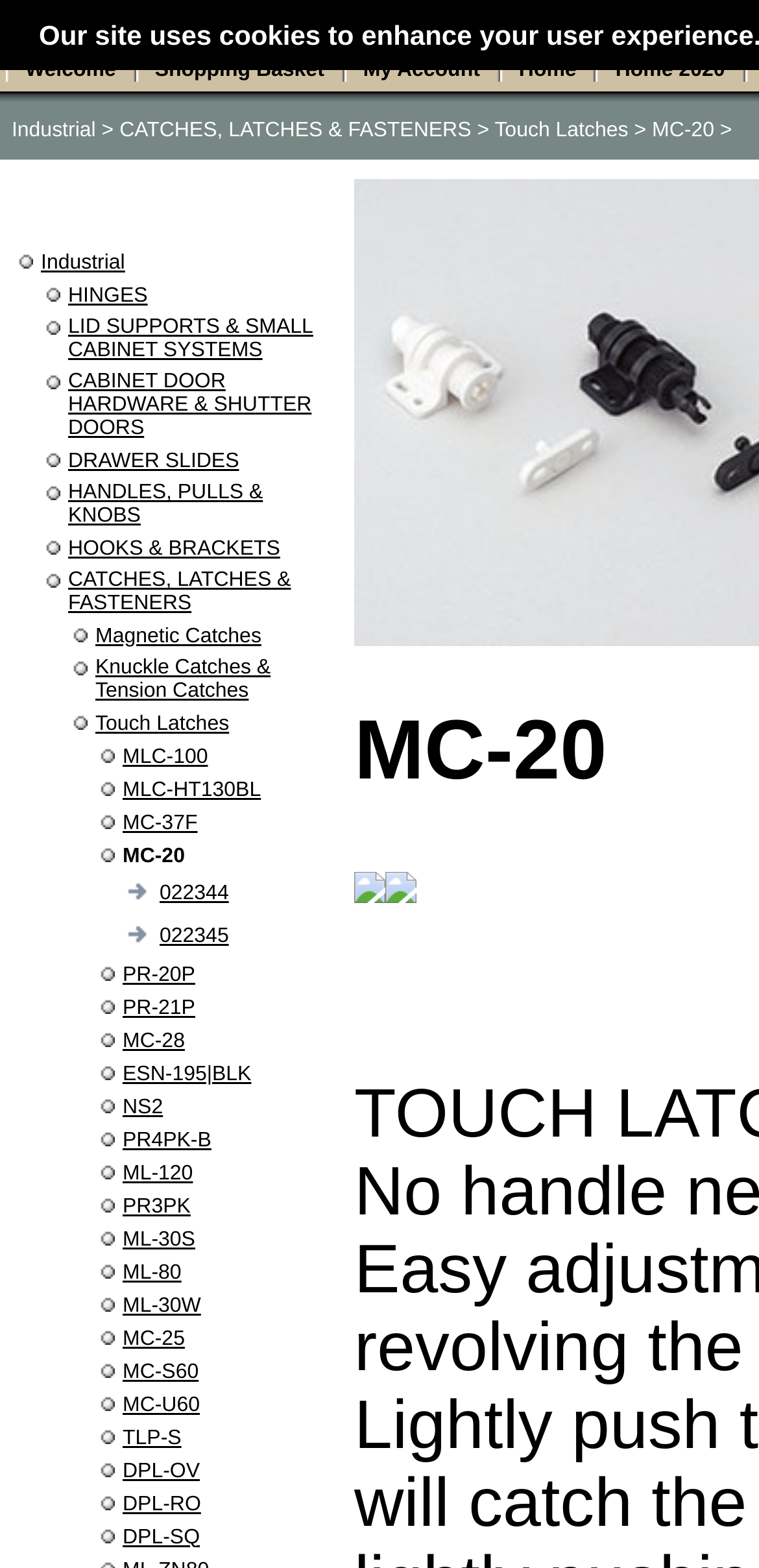Predict the bounding box coordinates of the UI element that matches this description: "HOOKS & BRACKETS". The coordinates should be in the format [left, top, right, bottom] with each value between 0 and 1.

[0.09, 0.342, 0.369, 0.357]